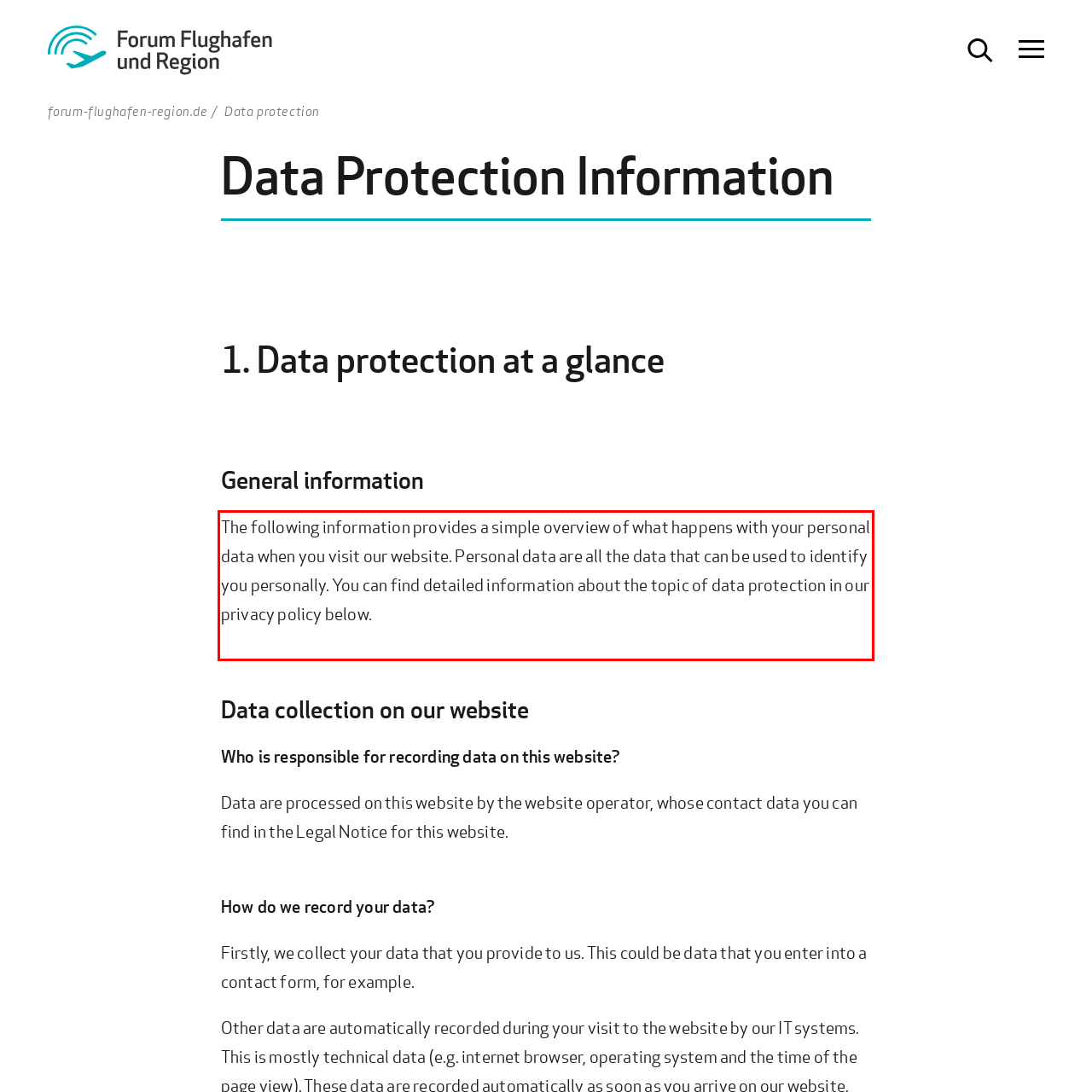Inspect the webpage screenshot that has a red bounding box and use OCR technology to read and display the text inside the red bounding box.

The following information provides a simple overview of what happens with your personal data when you visit our website. Personal data are all the data that can be used to identify you personally. You can find detailed information about the topic of data protection in our privacy policy below.